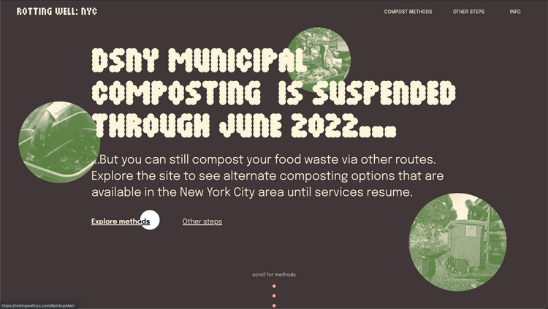Provide a brief response to the question using a single word or phrase: 
What is the purpose of the 'Explore methods' and 'Other steps' sections?

To explore composting options